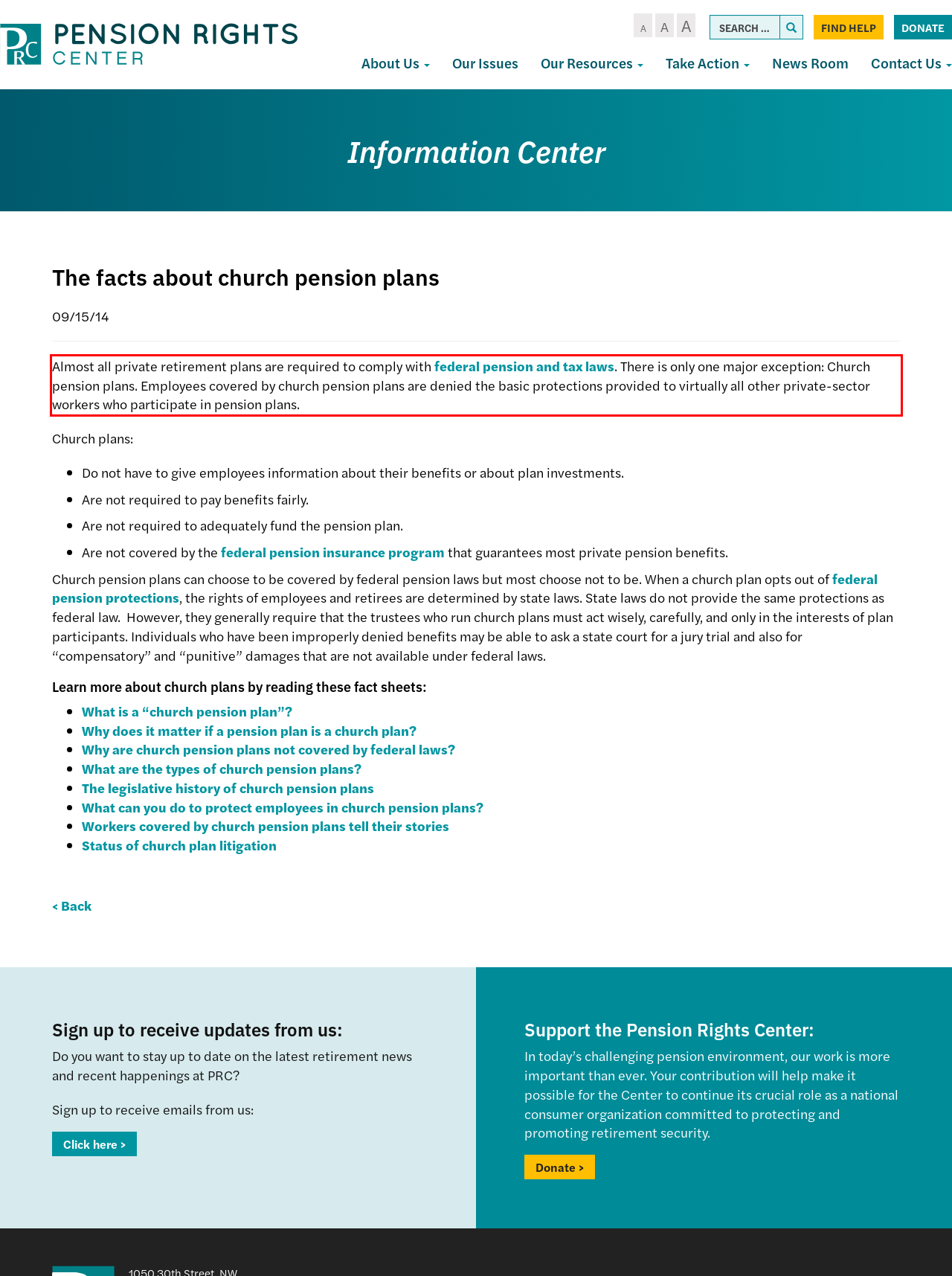Given a screenshot of a webpage containing a red bounding box, perform OCR on the text within this red bounding box and provide the text content.

Almost all private retirement plans are required to comply with federal pension and tax laws. There is only one major exception: Church pension plans. Employees covered by church pension plans are denied the basic protections provided to virtually all other private-sector workers who participate in pension plans.